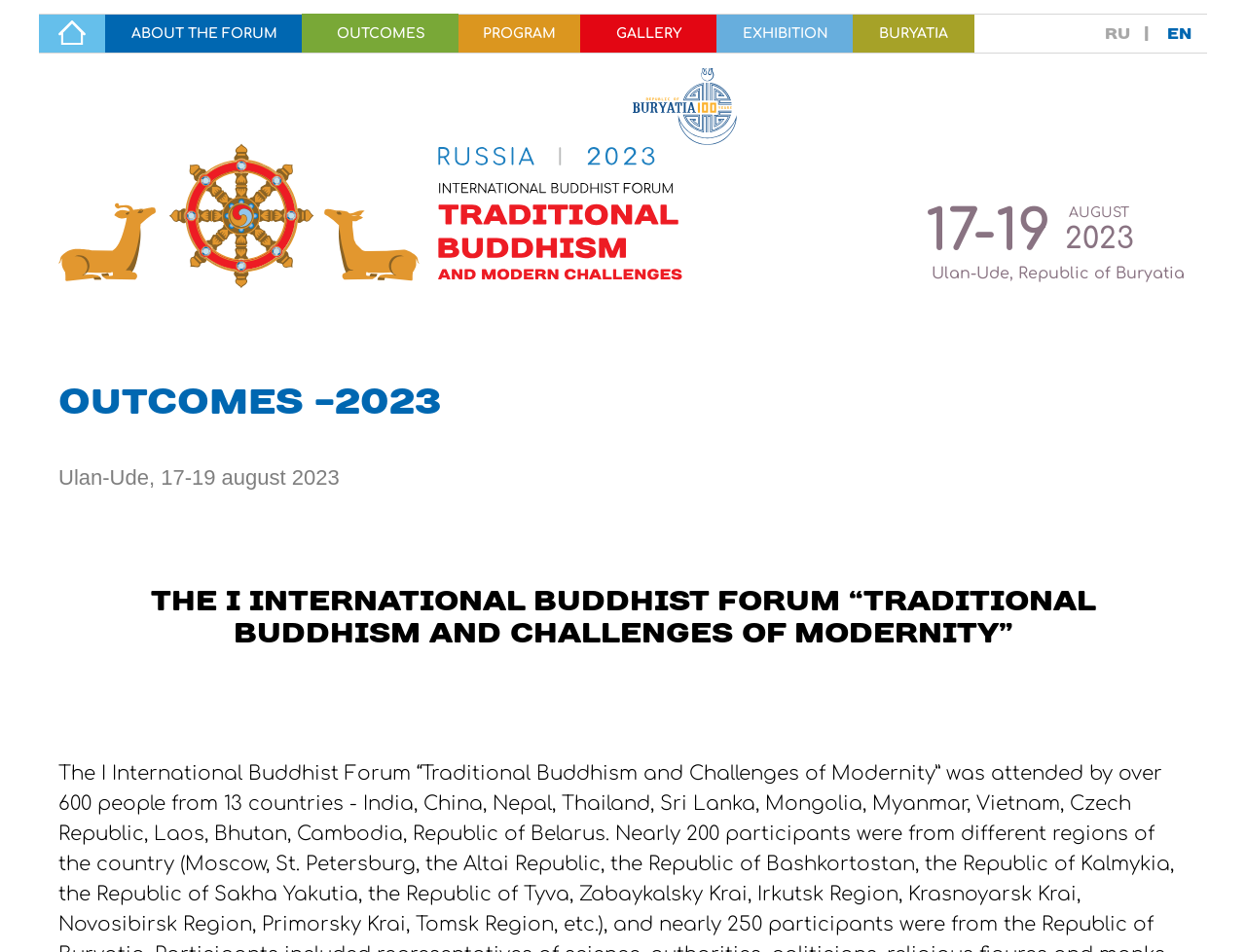Write a detailed summary of the webpage, including text, images, and layout.

The webpage is titled "Outcomes-2023" and appears to be related to an international Buddhist forum. At the top of the page, there are several language options, including "RU" and "EN", which are positioned side by side, with a vertical line separating them.

Below the language options, there are several links arranged horizontally, including "BURYATIA", "EXHIBITION", "GALLERY", "PROGRAM", and "ABOUT THE FORUM". These links are grouped into three sections, with some empty space between them.

Further down the page, there is a large heading that reads "OUTCOMES -2023", which spans almost the entire width of the page. Below this heading, there is a subheading that provides more details about the event, including the location "Ulan-Ude" and the dates "17-19 august 2023".

The main content of the page is a paragraph of text that describes the forum, stating that it is the "I International Buddhist Forum “Traditional Buddhism and Challenges of Modernity”". This text is positioned below the subheading and takes up about half of the page's width.

There are no images on the page, but there are several layout tables that are used to organize the content. The overall structure of the page is clean and easy to navigate, with clear headings and concise text.